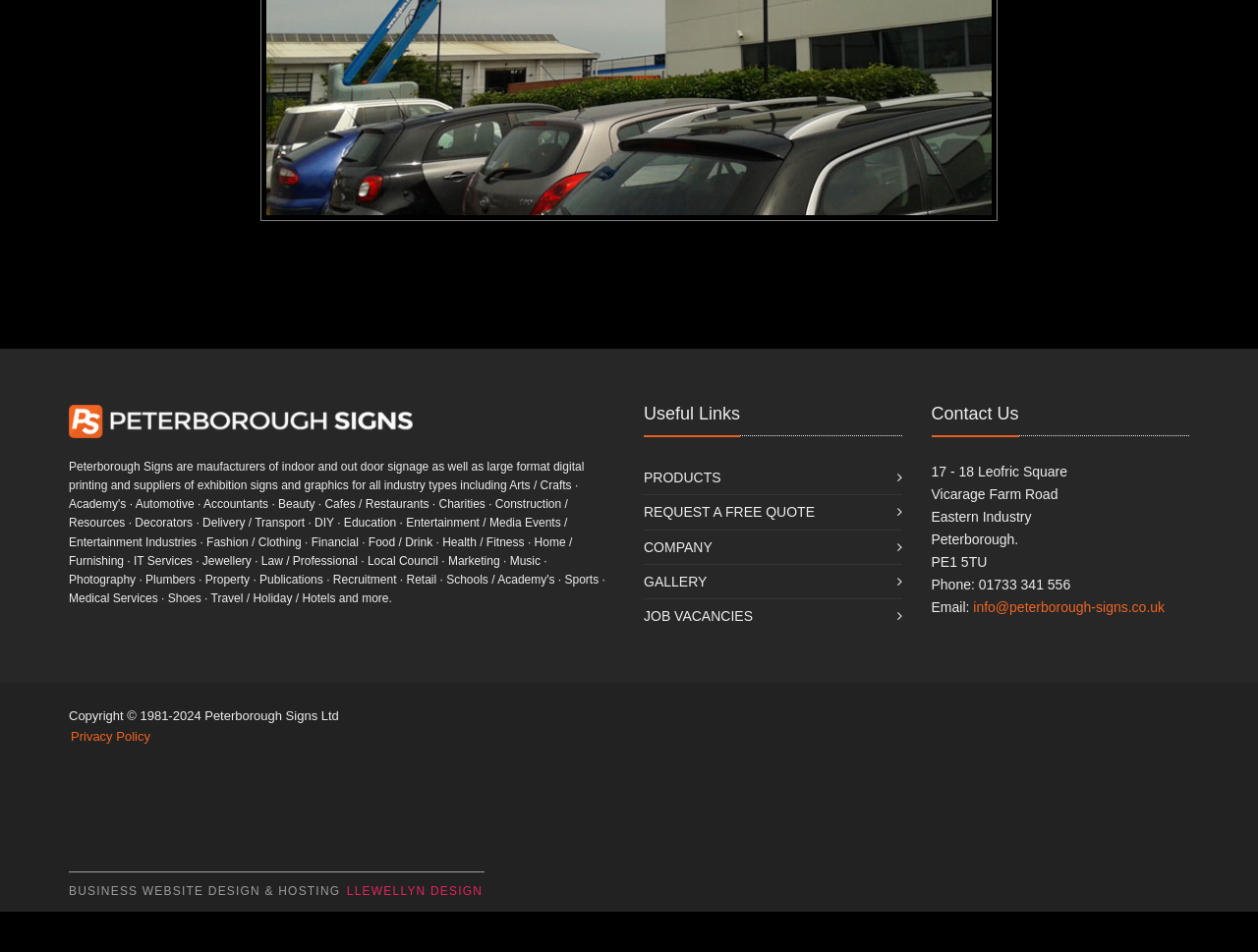Using the image as a reference, answer the following question in as much detail as possible:
What is the phone number?

The phone number can be found in the 'Contact Us' section, which is located at the right side of the webpage, under the 'Useful Links' section.